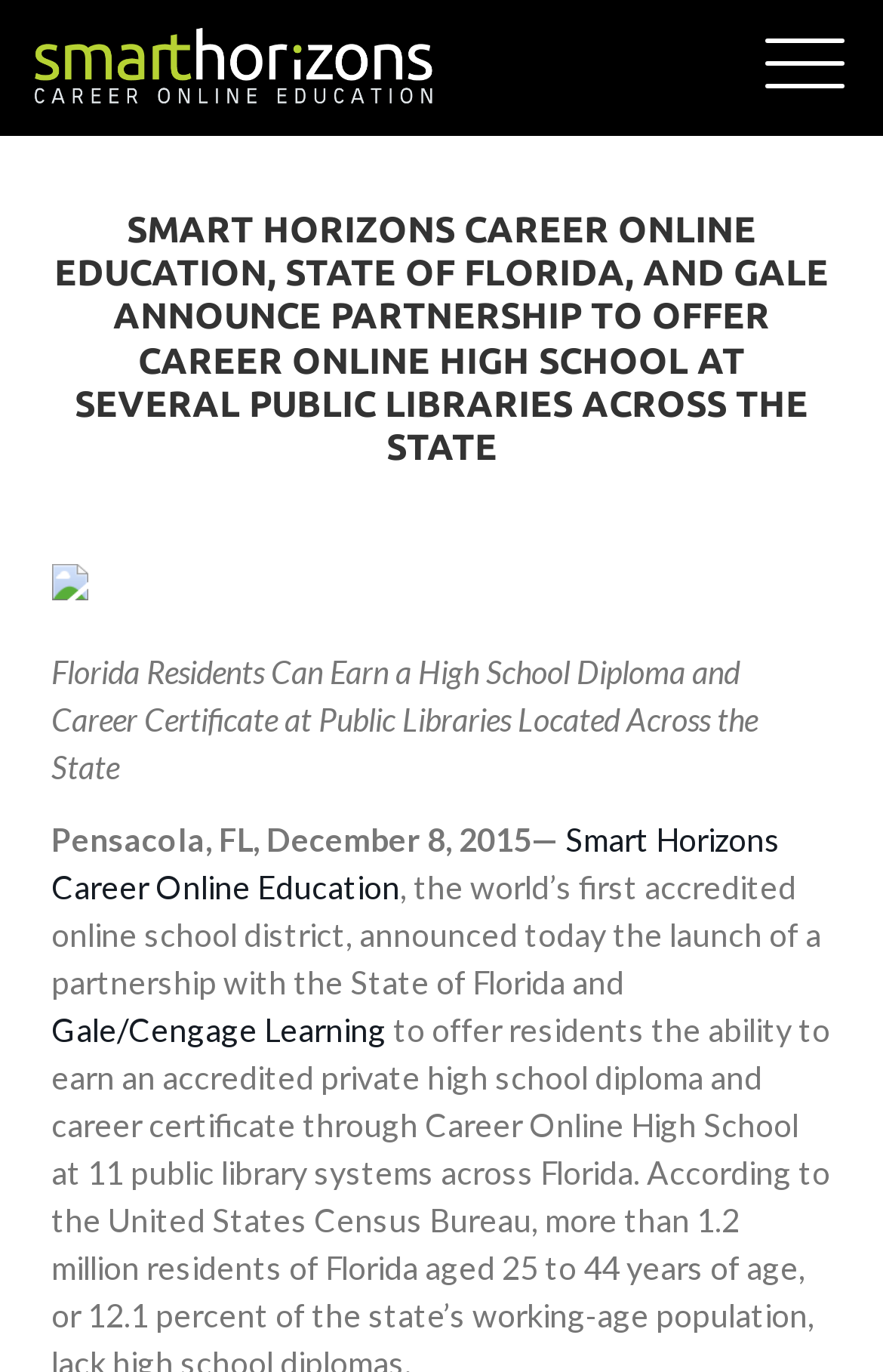Identify the primary heading of the webpage and provide its text.

SMART HORIZONS CAREER ONLINE EDUCATION, STATE OF FLORIDA, AND GALE ANNOUNCE PARTNERSHIP TO OFFER CAREER ONLINE HIGH SCHOOL AT SEVERAL PUBLIC LIBRARIES ACROSS THE STATE